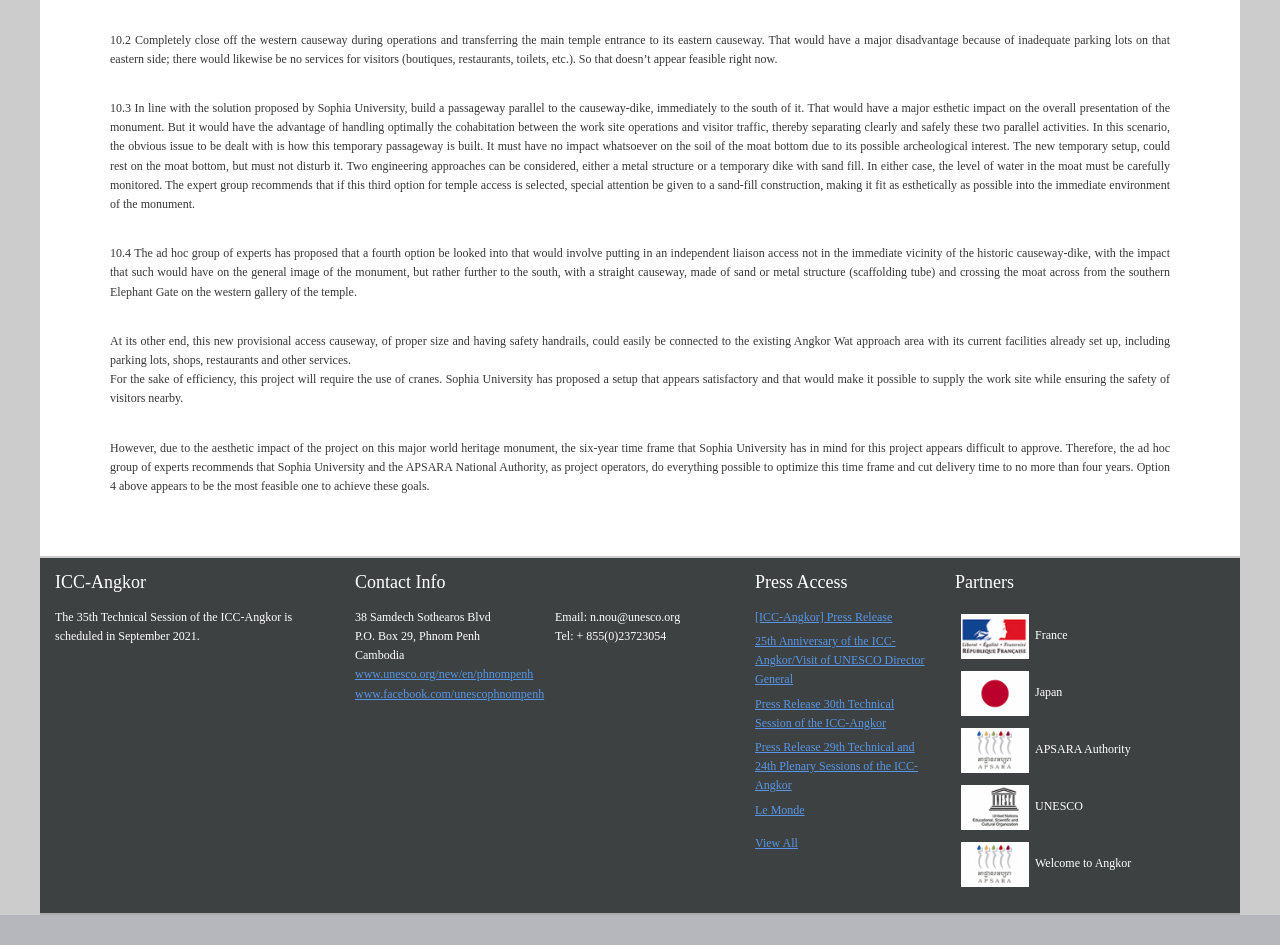Can you find the bounding box coordinates for the UI element given this description: "parent_node: Welcome to Angkor"? Provide the coordinates as four float numbers between 0 and 1: [left, top, right, bottom].

[0.746, 0.906, 0.809, 0.921]